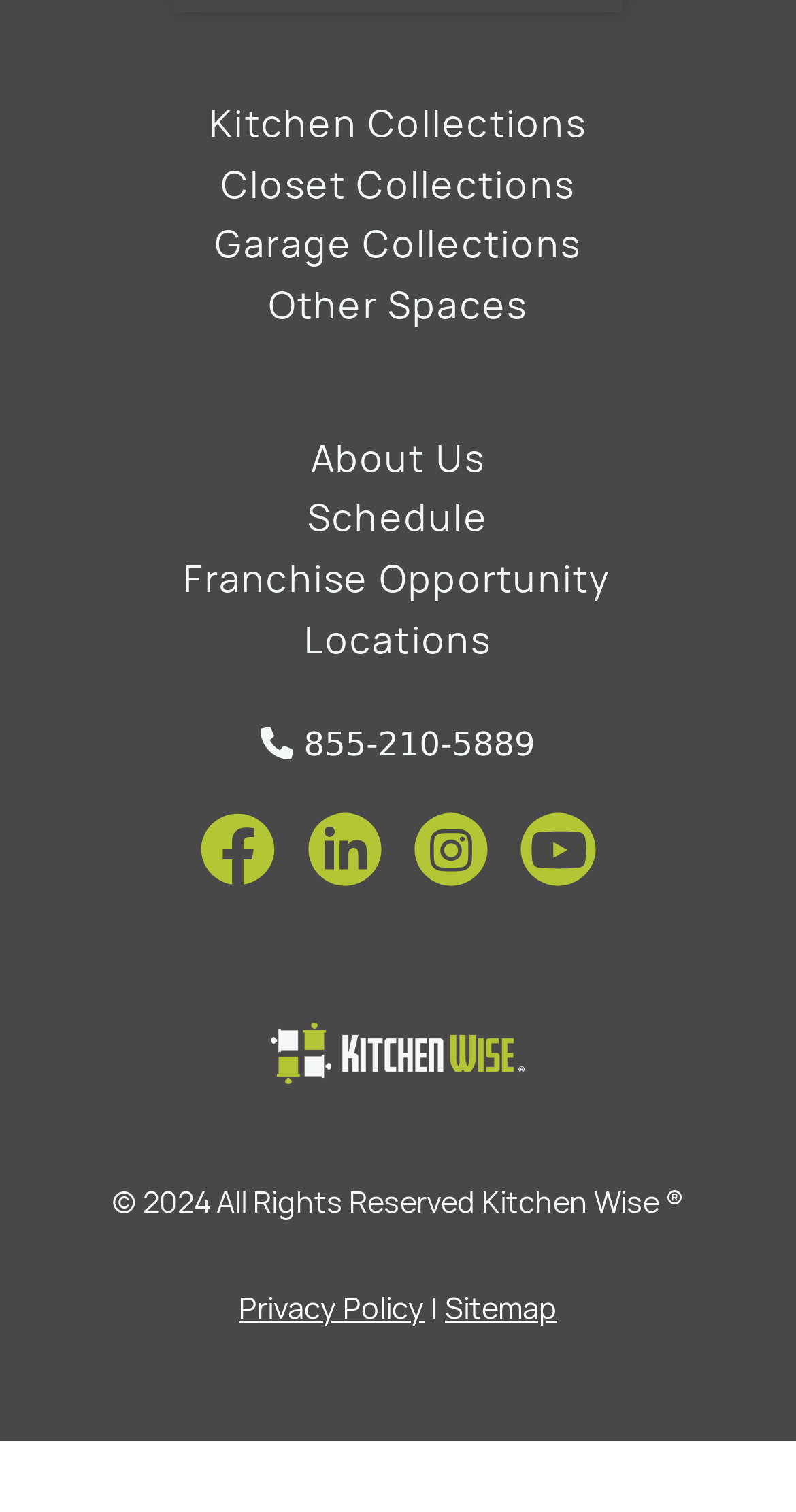Pinpoint the bounding box coordinates of the area that should be clicked to complete the following instruction: "Check the schedule". The coordinates must be given as four float numbers between 0 and 1, i.e., [left, top, right, bottom].

[0.386, 0.326, 0.614, 0.358]